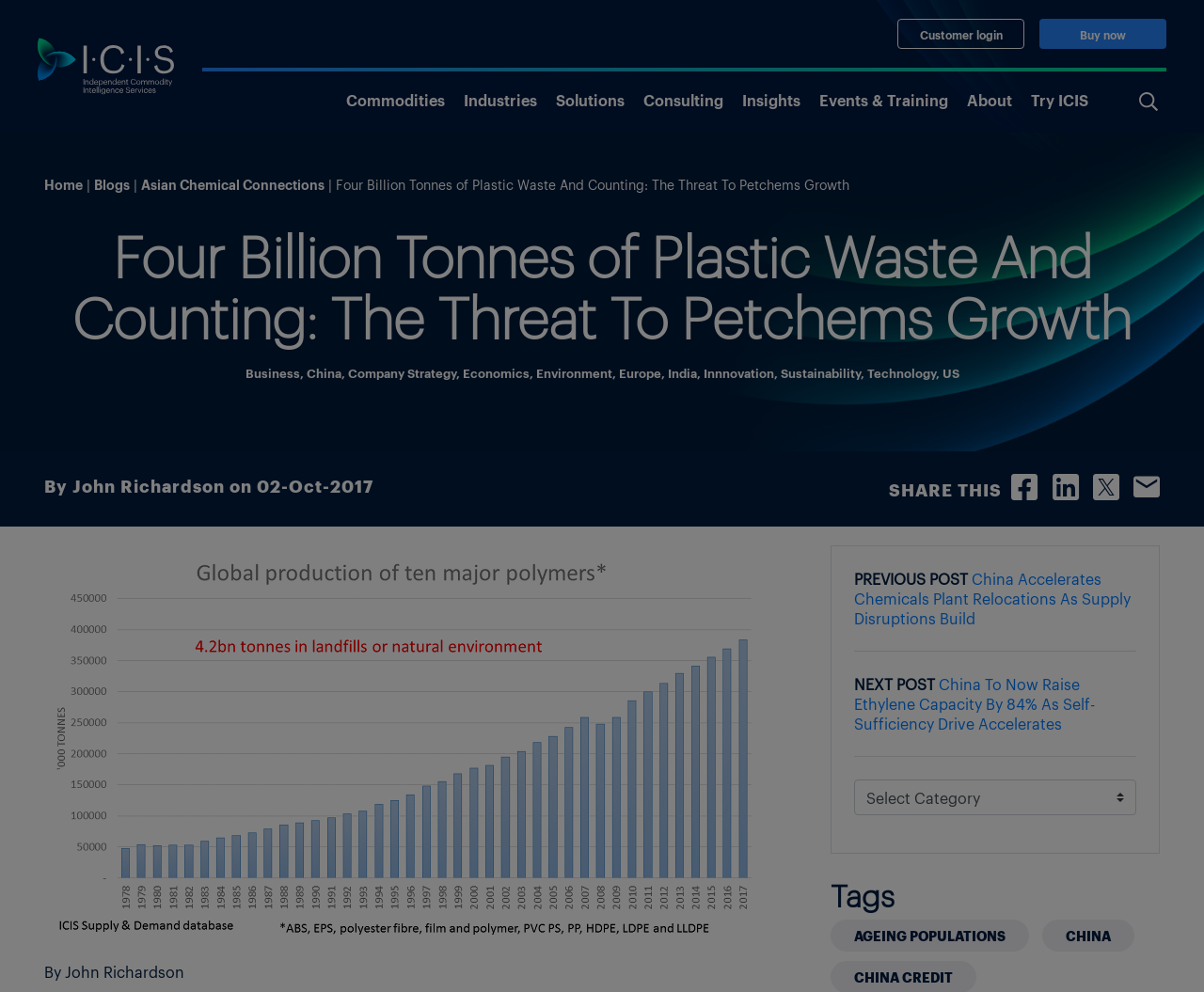Predict the bounding box coordinates of the UI element that matches this description: "Solutions". The coordinates should be in the format [left, top, right, bottom] with each value between 0 and 1.

[0.462, 0.089, 0.519, 0.116]